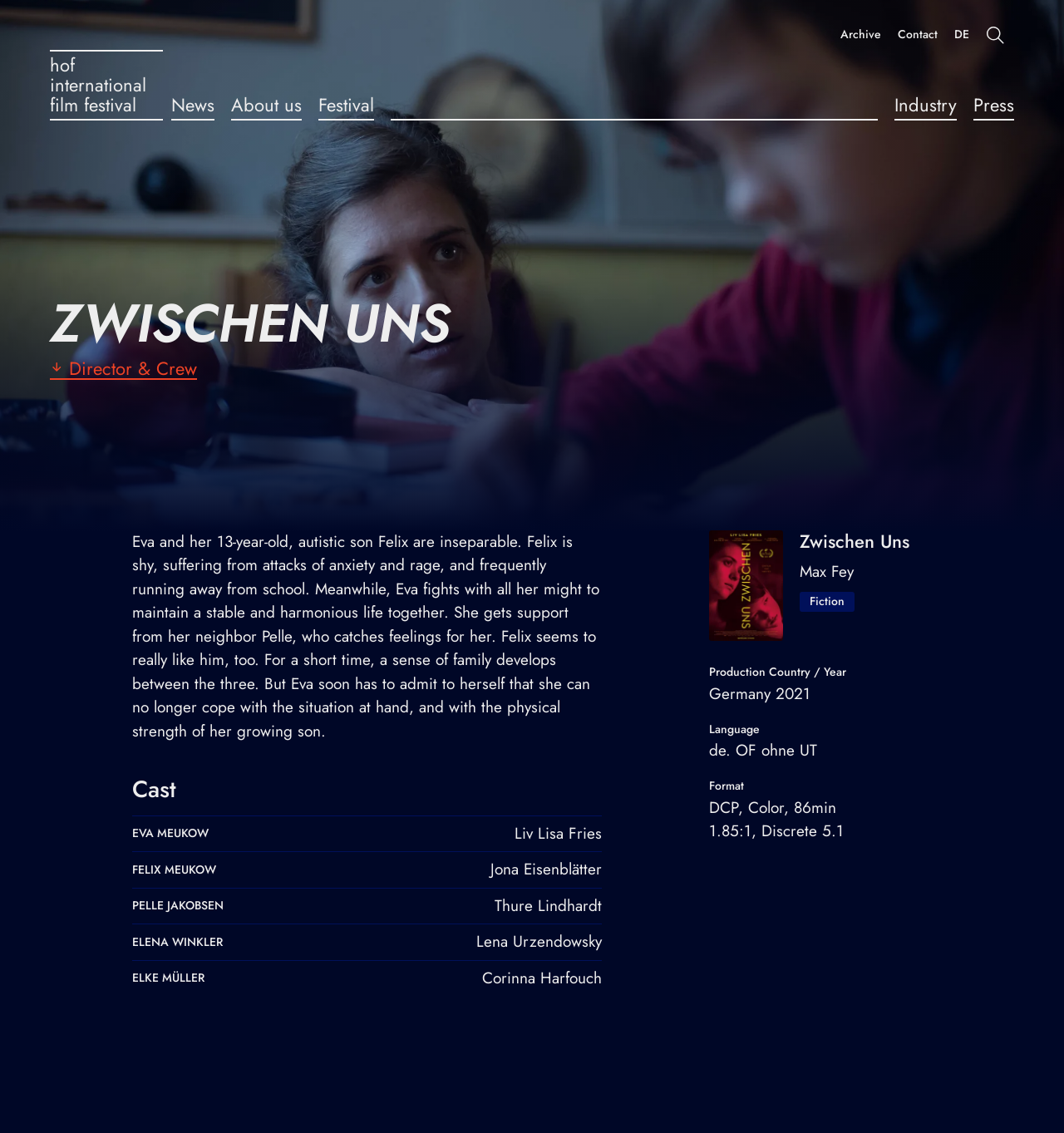Locate the bounding box of the UI element defined by this description: "documenta (2019–2024)". The coordinates should be given as four float numbers between 0 and 1, formatted as [left, top, right, bottom].

None